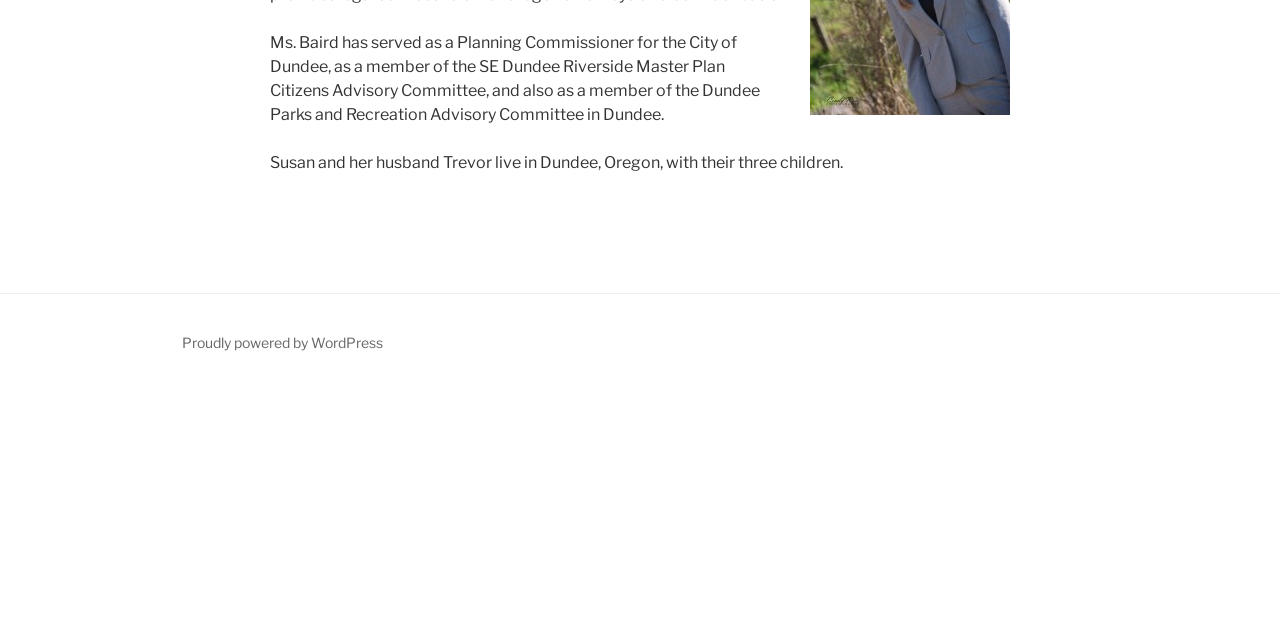Identify the bounding box for the UI element specified in this description: "Proudly powered by WordPress". The coordinates must be four float numbers between 0 and 1, formatted as [left, top, right, bottom].

[0.142, 0.522, 0.299, 0.548]